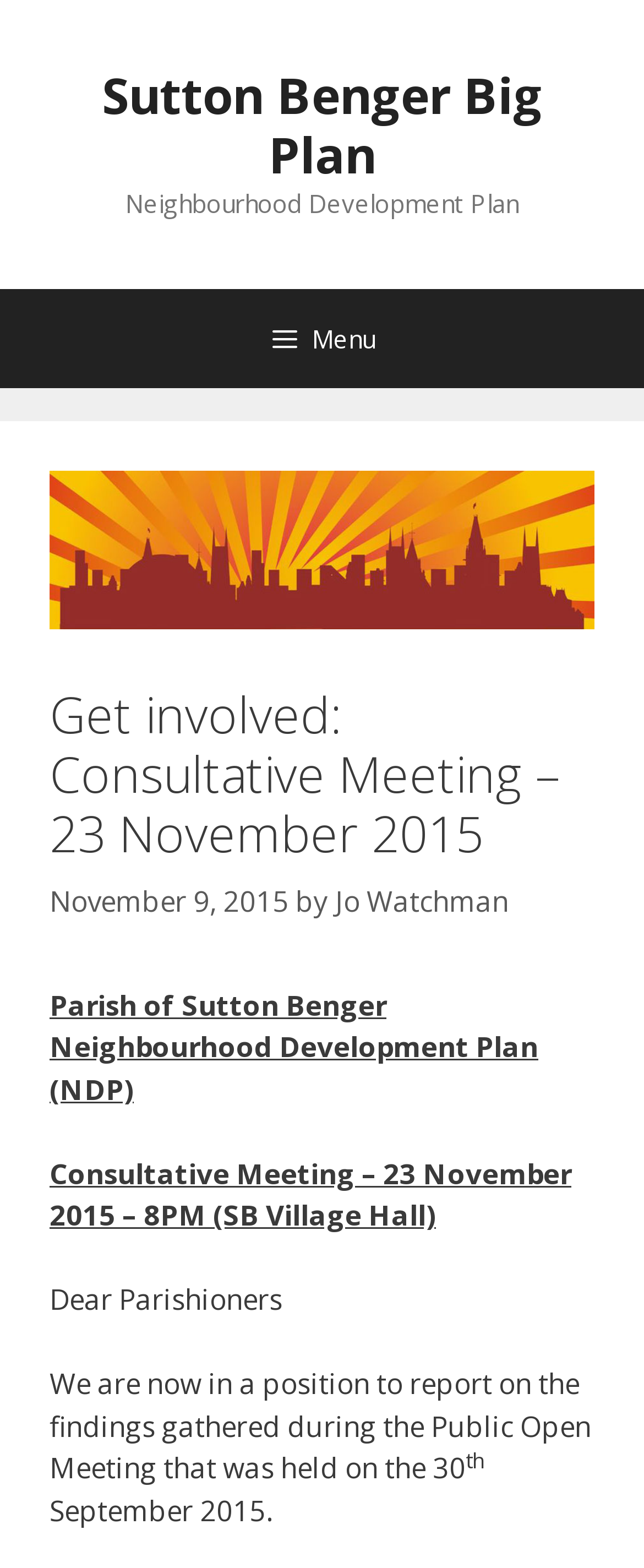Please find the bounding box coordinates in the format (top-left x, top-left y, bottom-right x, bottom-right y) for the given element description. Ensure the coordinates are floating point numbers between 0 and 1. Description: Menu

[0.0, 0.184, 1.0, 0.247]